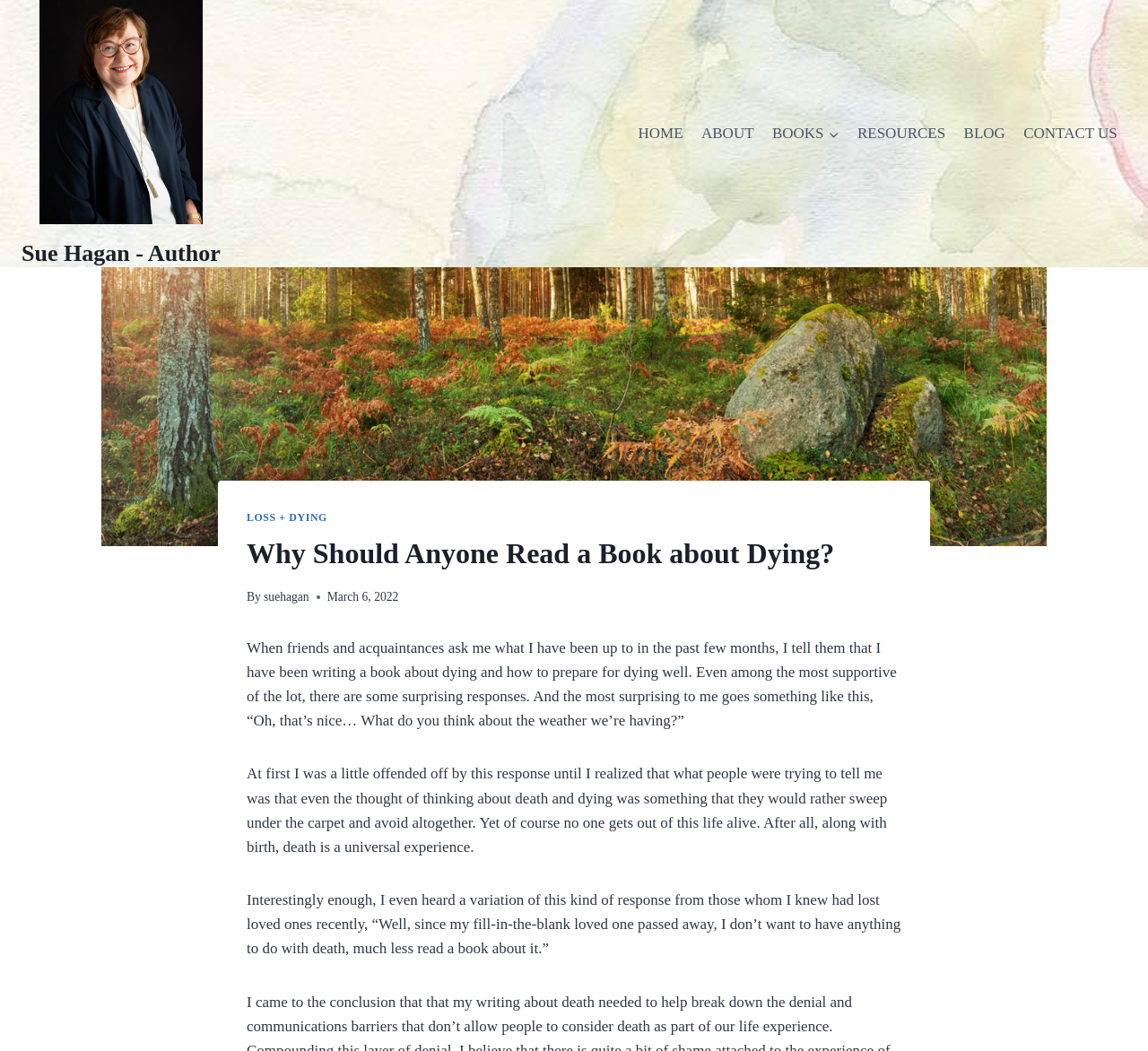Utilize the information from the image to answer the question in detail:
What is the universal experience mentioned in the text?

The universal experience mentioned in the text is birth and death, as stated in the sentence 'After all, along with birth, death is a universal experience'.